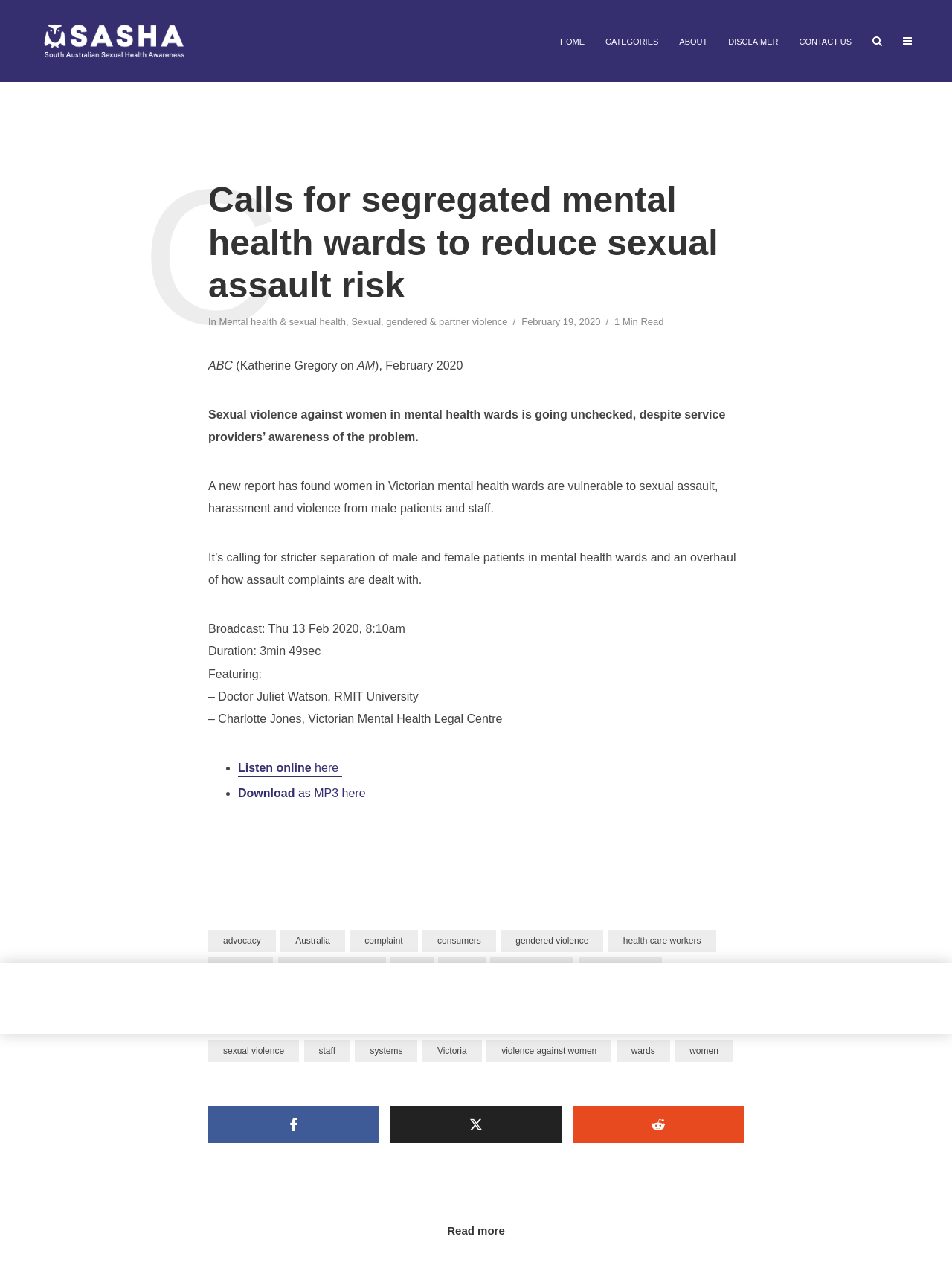Determine the bounding box of the UI component based on this description: "wards". The bounding box coordinates should be four float values between 0 and 1, i.e., [left, top, right, bottom].

[0.647, 0.822, 0.704, 0.84]